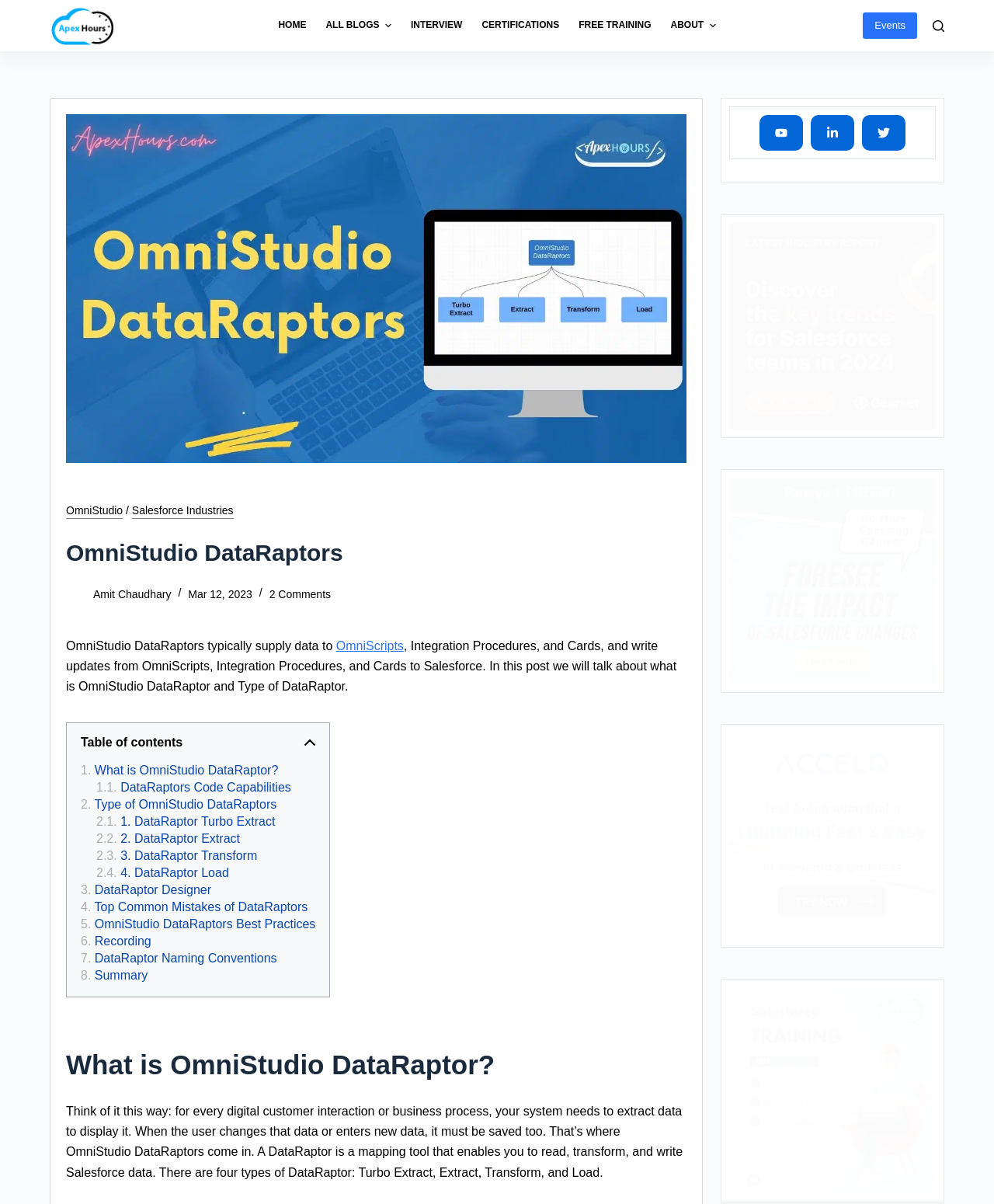Please determine the bounding box coordinates of the area that needs to be clicked to complete this task: 'Go to the 'OmniStudio DataRaptors' page'. The coordinates must be four float numbers between 0 and 1, formatted as [left, top, right, bottom].

[0.066, 0.418, 0.124, 0.43]